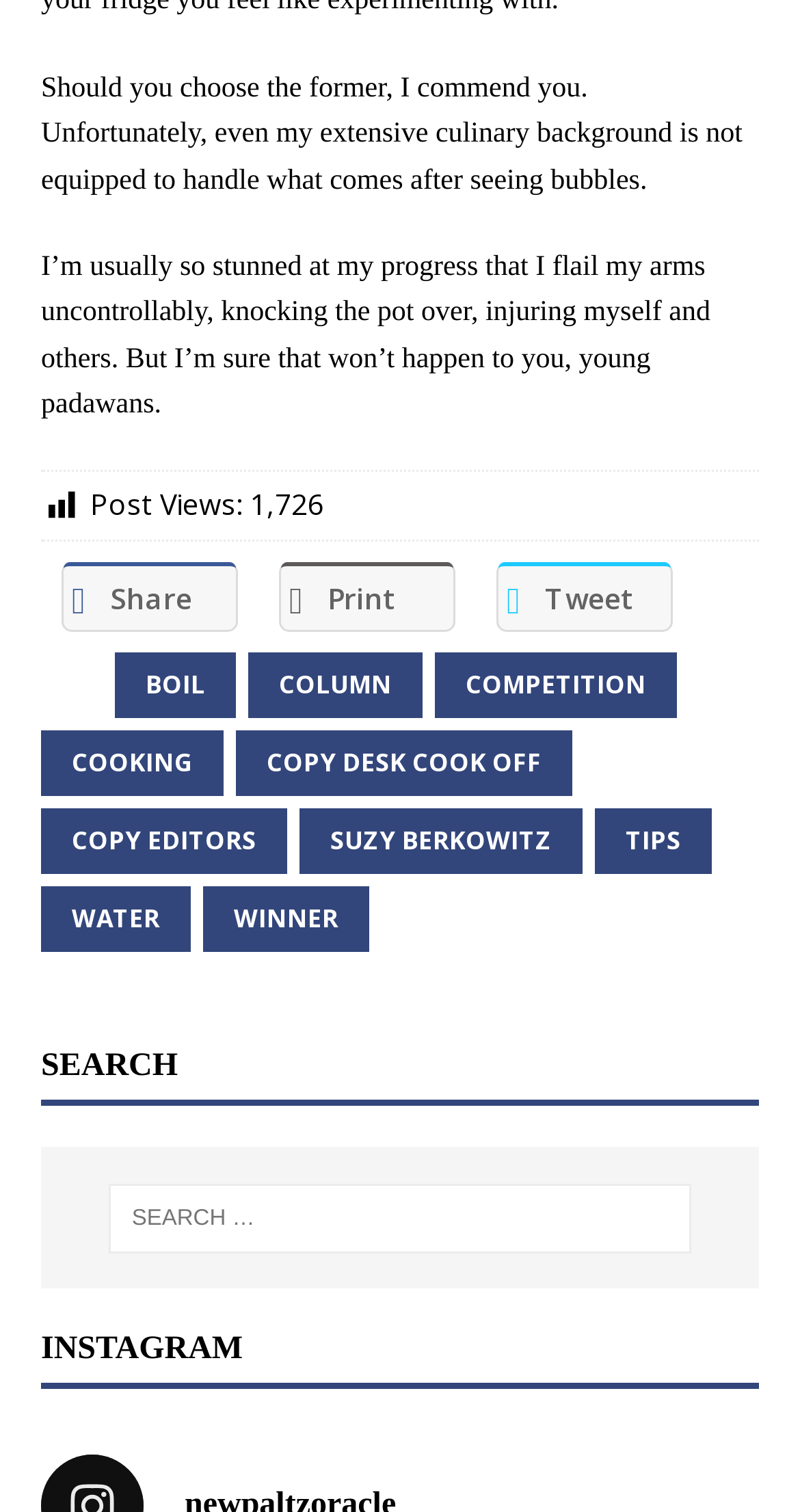Please specify the bounding box coordinates in the format (top-left x, top-left y, bottom-right x, bottom-right y), with all values as floating point numbers between 0 and 1. Identify the bounding box of the UI element described by: Share on TwitterTweet

[0.621, 0.372, 0.841, 0.418]